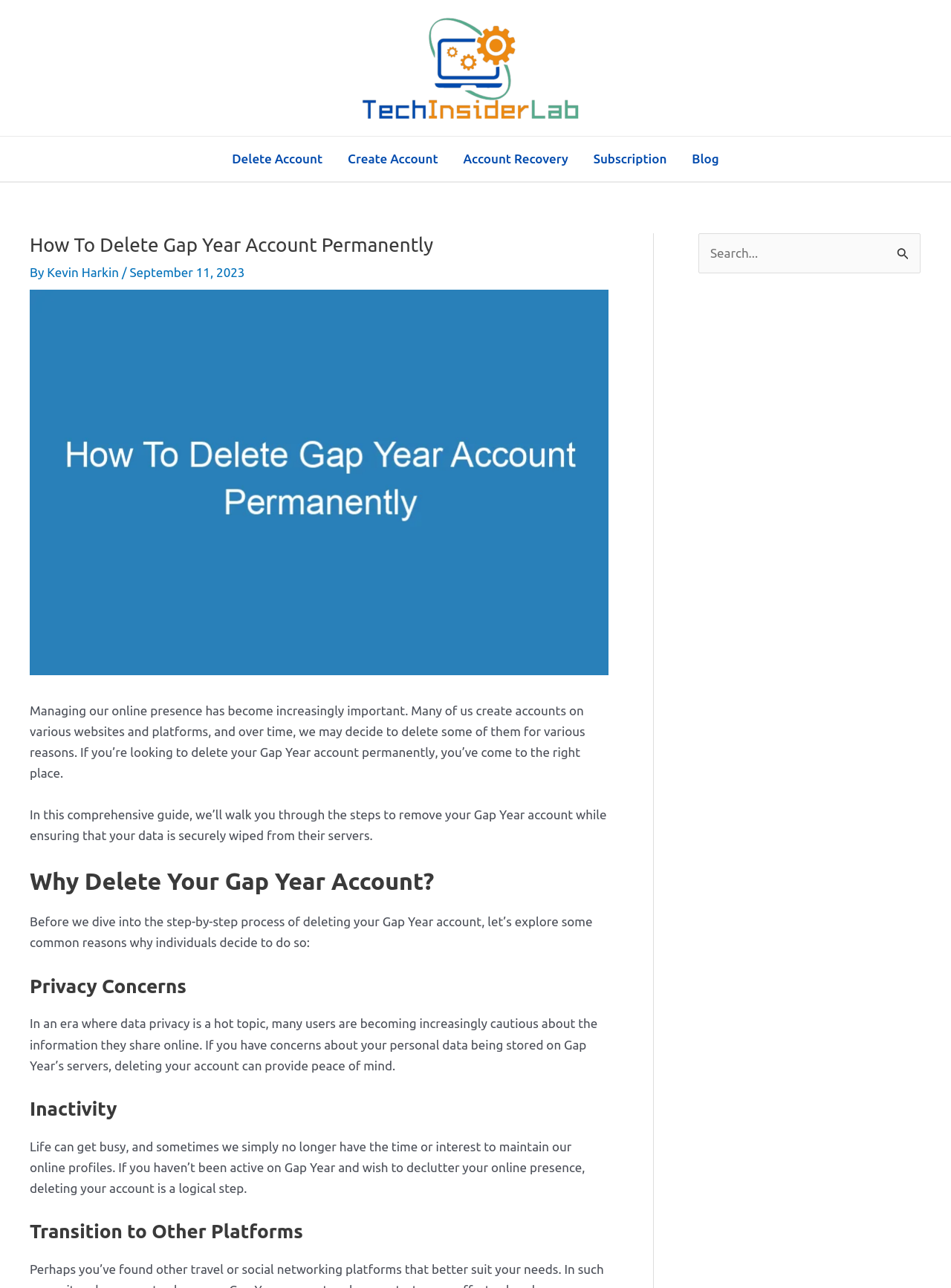Identify the bounding box coordinates of the region that needs to be clicked to carry out this instruction: "Click the 'Delete Account' link". Provide these coordinates as four float numbers ranging from 0 to 1, i.e., [left, top, right, bottom].

[0.231, 0.106, 0.352, 0.141]